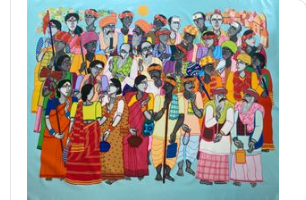What is the size of the painting?
Look at the image and answer the question with a single word or phrase.

98 x 78 inches